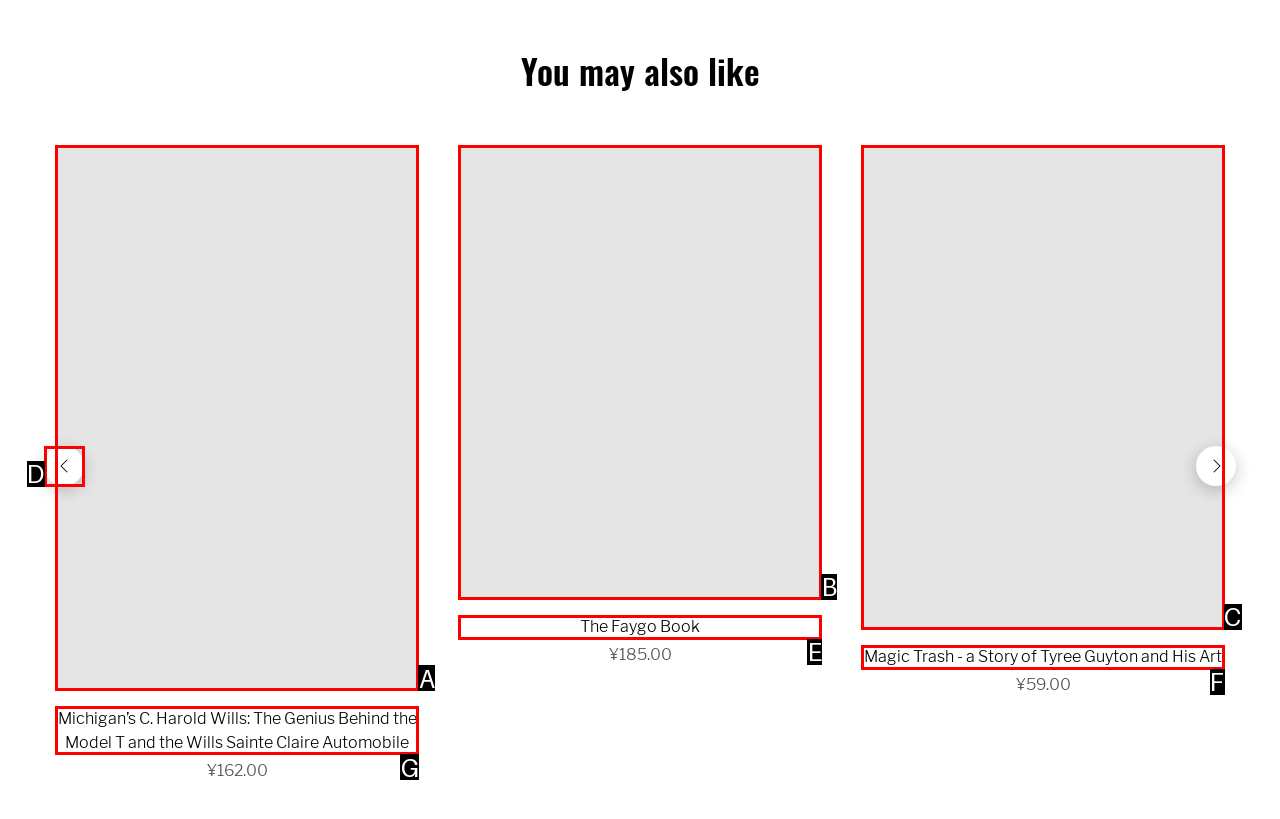Choose the HTML element that best fits the description: aria-label="/products/magic-trash-a-story-of-tyree-guyton-and-his-art?pr_prod_strat=collection_fallback&pr_rec_id=c202ed5d6&pr_rec_pid=7725375914182&pr_ref_pid=6550075146438&pr_seq=uniform". Answer with the option's letter directly.

C